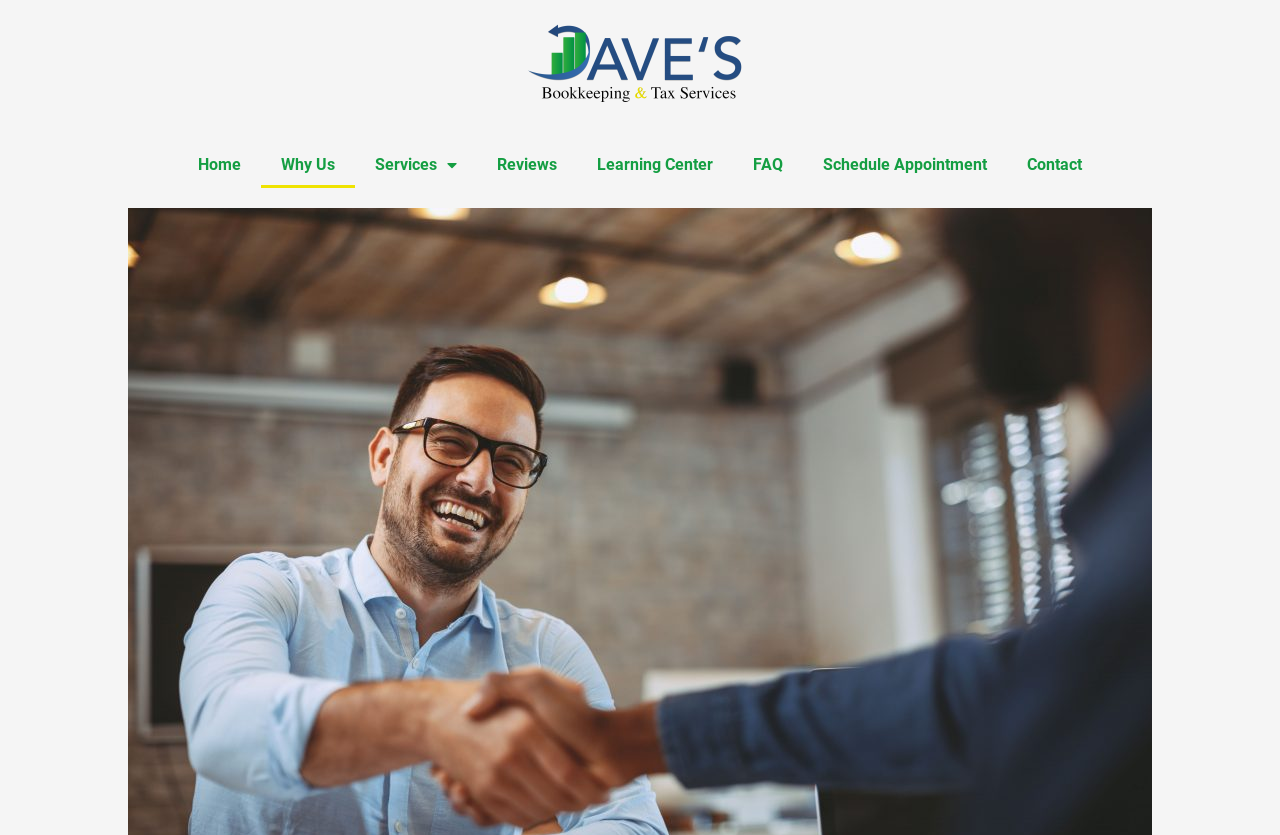Generate a comprehensive description of the webpage.

The webpage is about Dave's Bookkeeping & Tax Services, with a focus on their mission to help clients prosper by shifting their focus towards what they love to do. 

At the top of the page, there is a navigation menu with seven links: "Home", "Why Us", "Services", "Reviews", "Learning Center", "FAQ", and "Schedule Appointment" and "Contact". These links are positioned horizontally, with "Home" on the left and "Contact" on the right. The "Services" link has a dropdown menu.

Below the navigation menu, there is a prominent link with no text, which takes up a significant portion of the page's width, positioned roughly in the middle of the page.